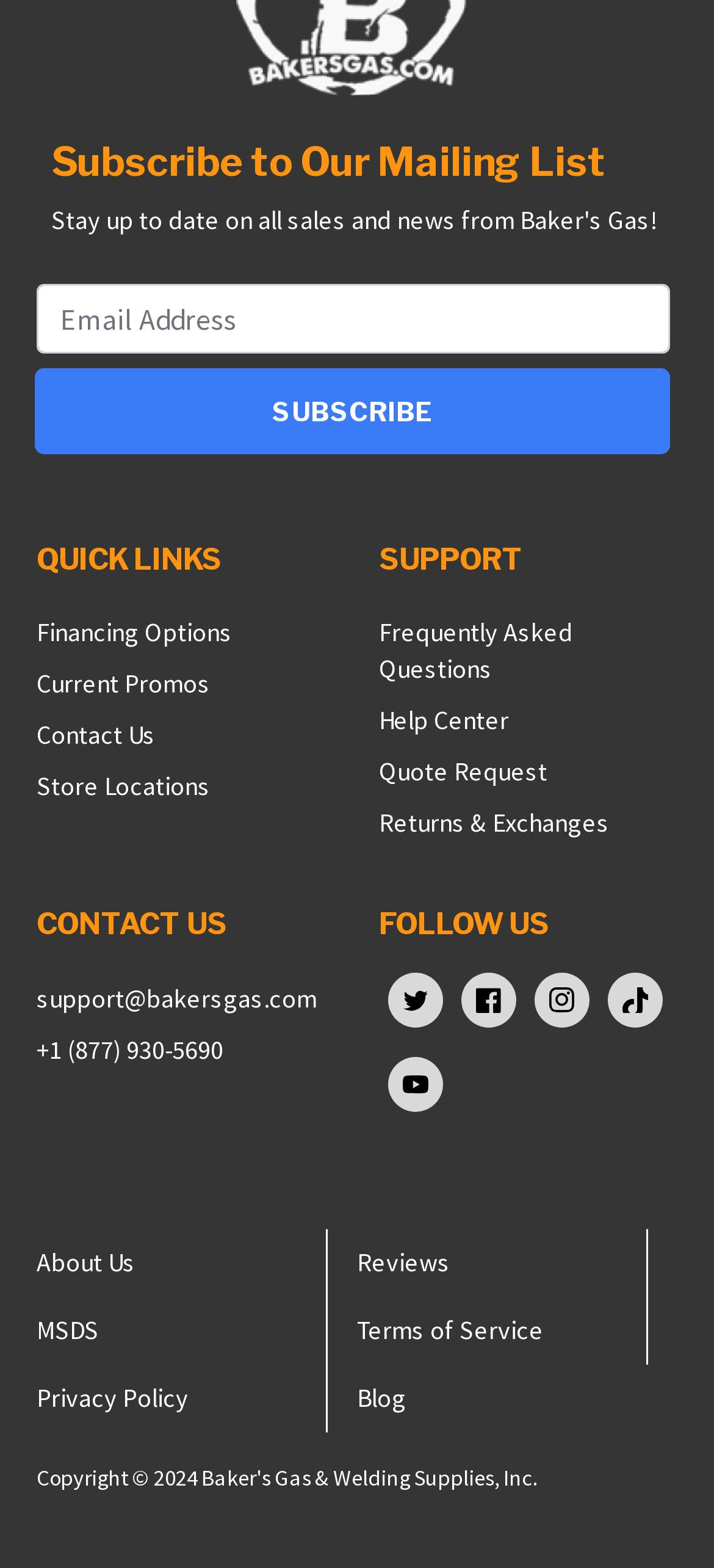Based on the element description: "Financing Options", identify the UI element and provide its bounding box coordinates. Use four float numbers between 0 and 1, [left, top, right, bottom].

[0.051, 0.393, 0.326, 0.414]